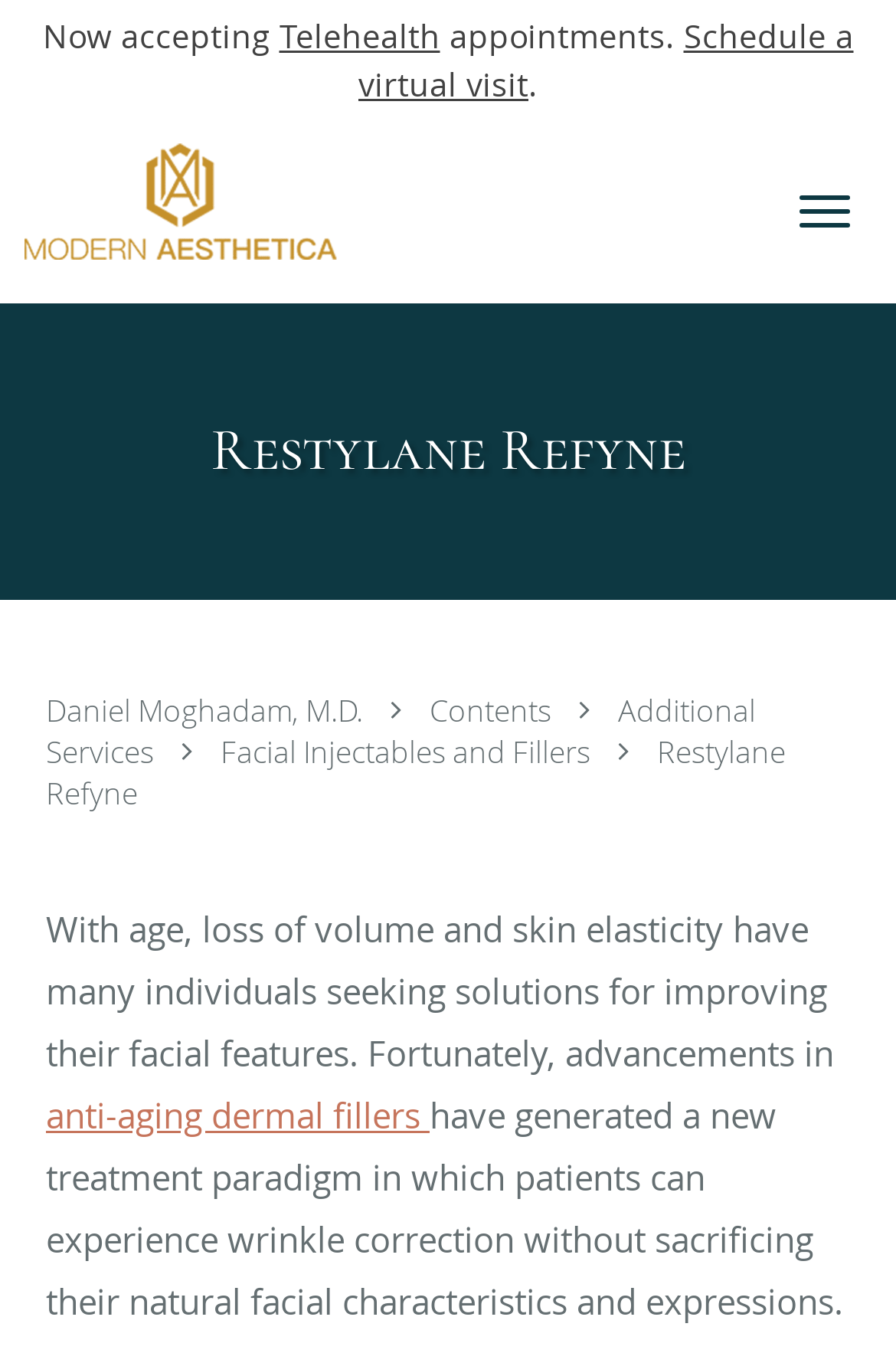Bounding box coordinates are to be given in the format (top-left x, top-left y, bottom-right x, bottom-right y). All values must be floating point numbers between 0 and 1. Provide the bounding box coordinate for the UI element described as: Daniel Moghadam, M.D.

[0.051, 0.509, 0.413, 0.54]